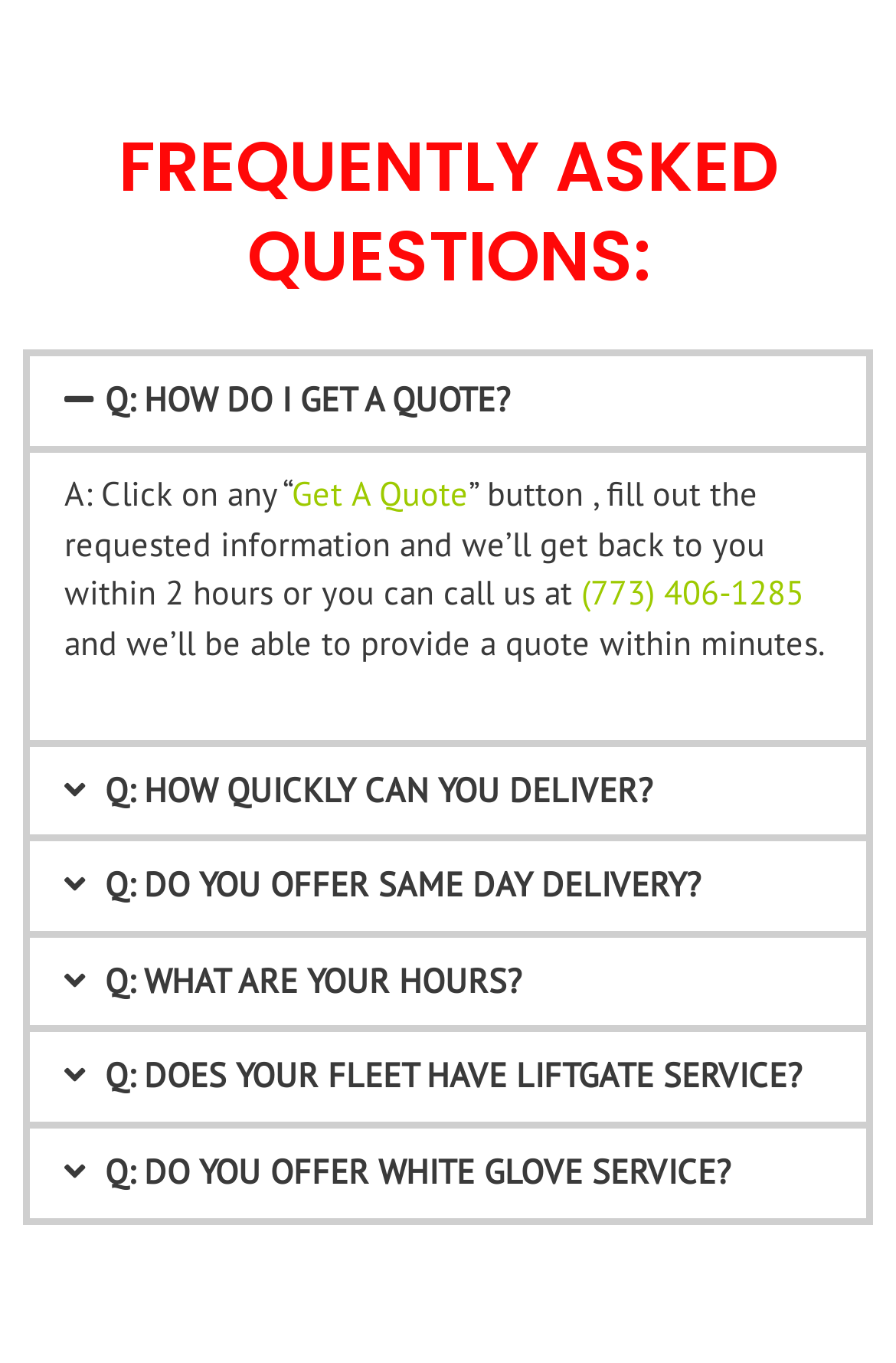Determine the bounding box coordinates of the target area to click to execute the following instruction: "Click on 'Get A Quote' link."

[0.326, 0.345, 0.523, 0.377]